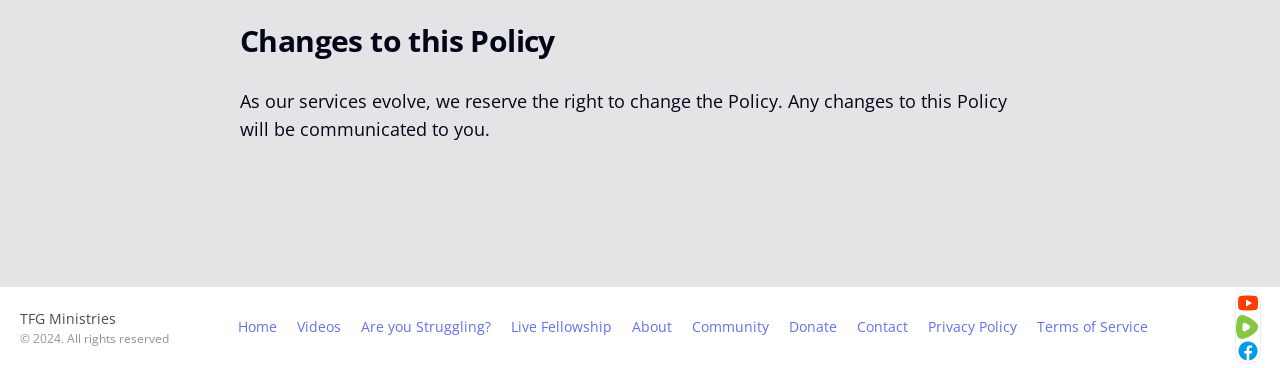How many navigation links are there?
Provide a detailed answer to the question, using the image to inform your response.

I counted the number of navigation links and found that there are 9 links, which are Home, Videos, Are you Struggling?, Live Fellowship, About, Community, Donate, Contact, and Privacy Policy.